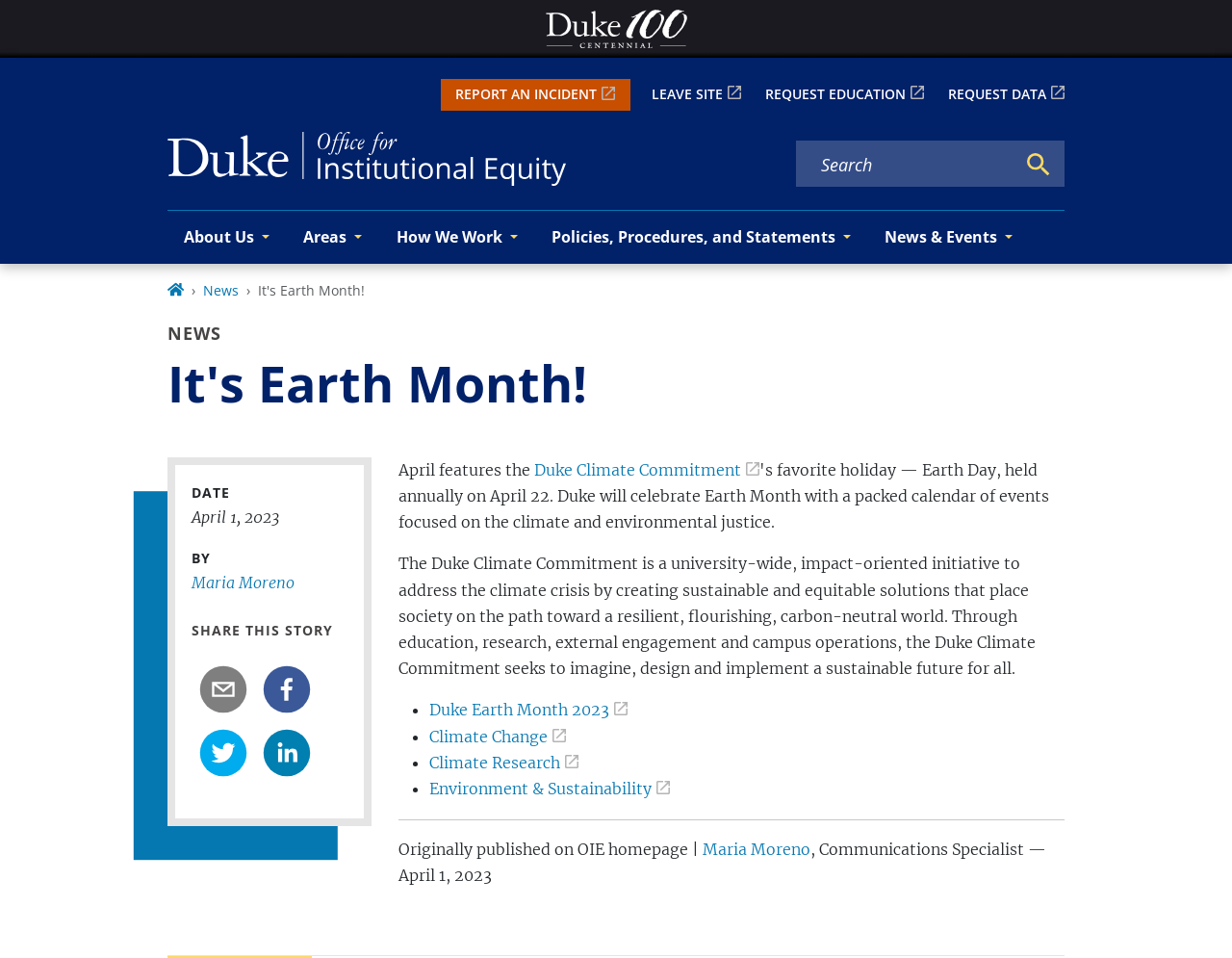Give an in-depth explanation of the webpage layout and content.

The webpage is about the Duke Climate Commitment, a university-wide initiative to address the climate crisis. At the top, there is a Duke 100 Centennial logo on the left and two navigation menus, "Action menu" and "Utility menu", on the right. Below the logo, there is a heading "It's Earth Month!" and a subheading "Office for Institutional Equity".

On the left side, there is a search box and a primary navigation menu with buttons for "About Us", "Areas", "How We Work", "Policies, Procedures, and Statements", and "News & Events". Below the primary navigation menu, there is a breadcrumb navigation with links to "Home" and "News".

The main content of the webpage is divided into two sections. The first section has a heading "NEWS" and a subheading "It's Earth Month!" with a date "April 2023" and an author "Maria Moreno". There are also social media sharing buttons for email, Facebook, Twitter, and LinkedIn.

The second section describes the Duke Climate Commitment, which is a university-wide initiative to address the climate crisis by creating sustainable and equitable solutions. The text explains that the initiative seeks to imagine, design, and implement a sustainable future for all through education, research, external engagement, and campus operations.

Below the description, there are three bullet points with links to "Duke Earth Month 2023", "Climate Change", and "Climate Research" and "Environment & Sustainability". A horizontal separator line separates the main content from the footer, which has a note about the original publication of the article on the OIE homepage, along with the author's name and date.